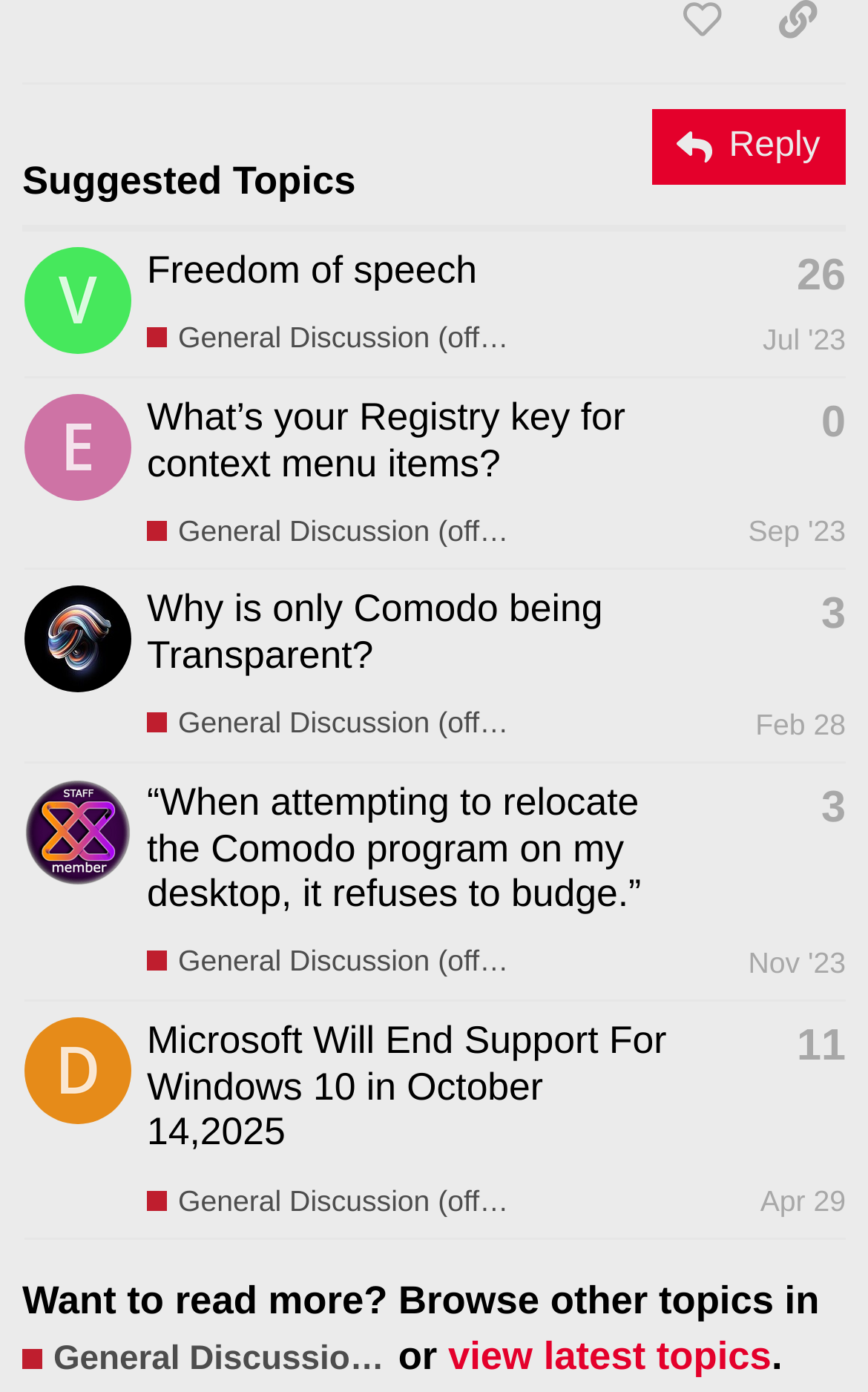Mark the bounding box of the element that matches the following description: "Apr 29".

[0.876, 0.849, 0.974, 0.873]